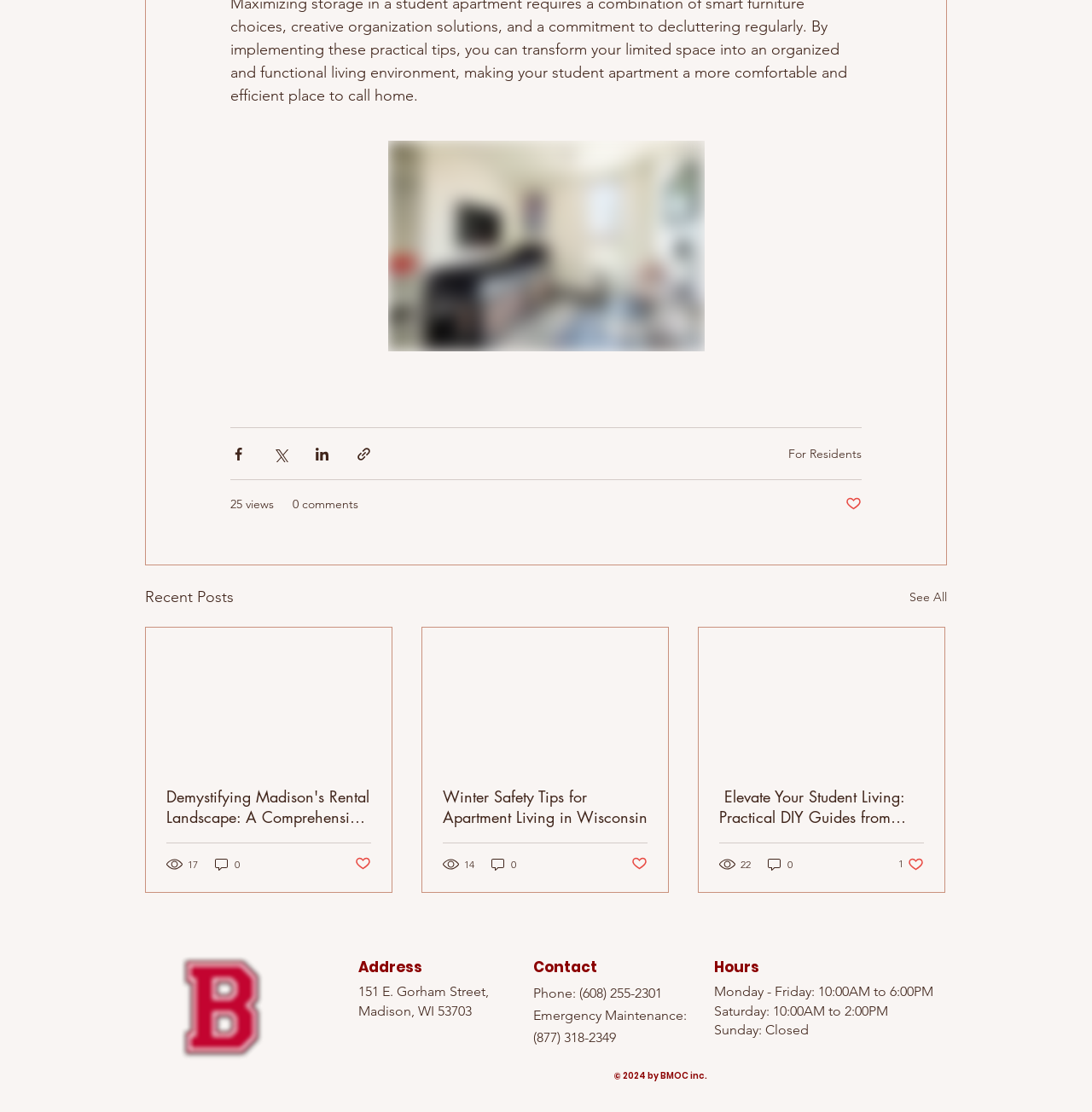Please answer the following question as detailed as possible based on the image: 
What are the hours of operation on Saturday?

The hours of operation on Saturday can be found in the hours section at the bottom of the webpage, where it says 'Saturday: 10:00AM to 2:00PM' in a static text element.